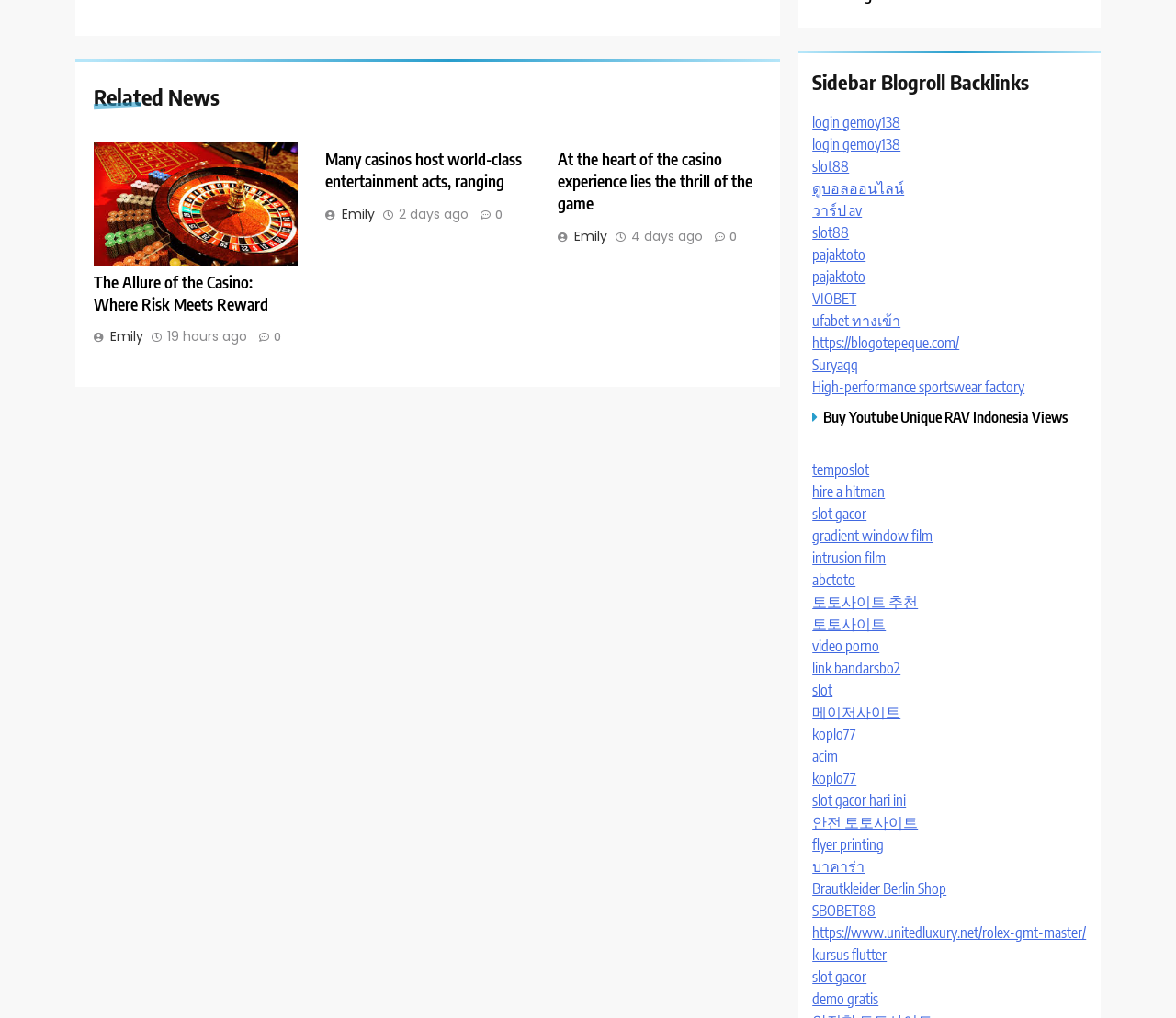Give a one-word or short phrase answer to the question: 
What is the title of the first article?

The Allure of the Casino: Where Risk Meets Reward